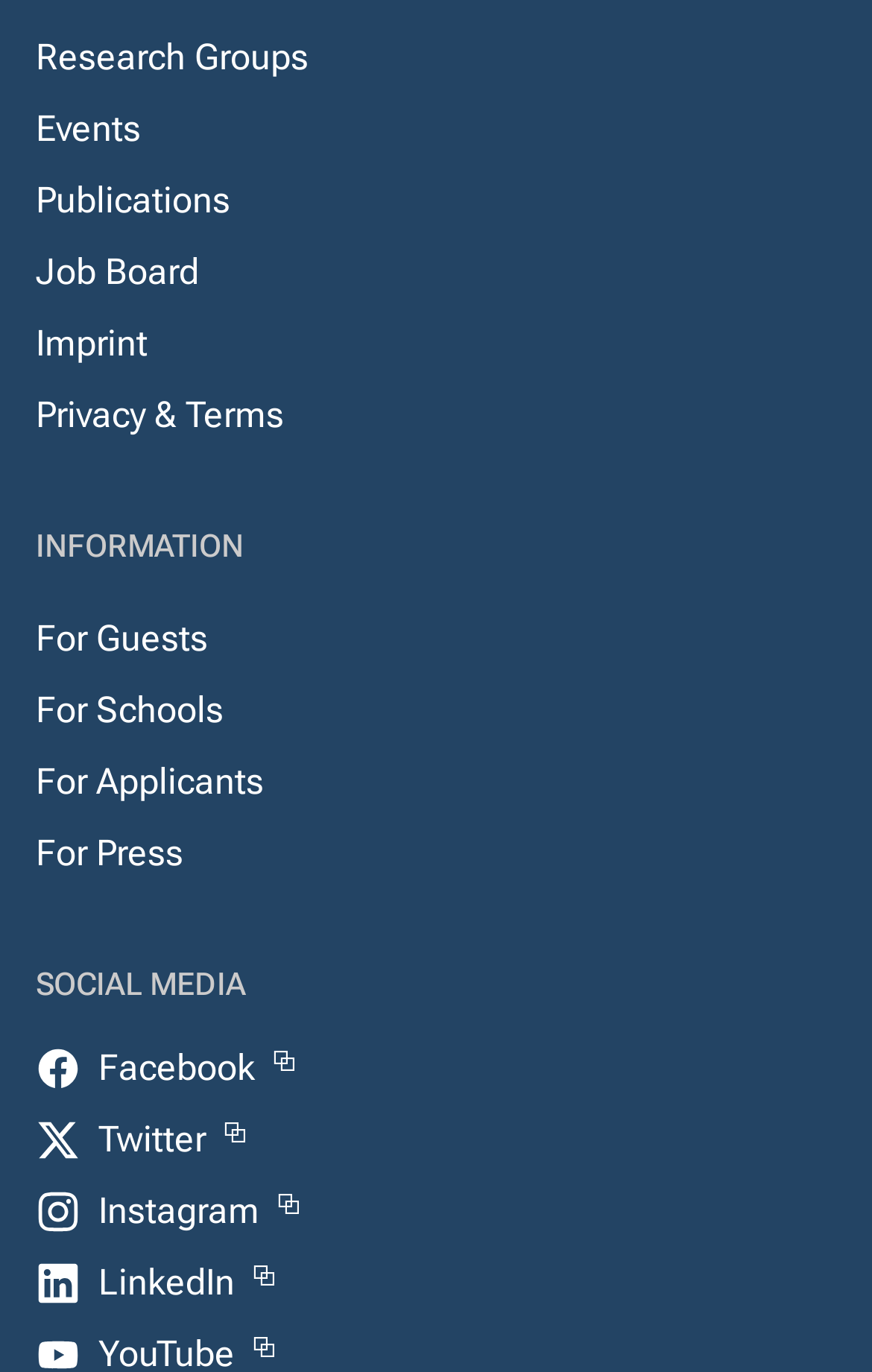What is the second heading on the webpage?
Answer the question with a single word or phrase derived from the image.

SOCIAL MEDIA